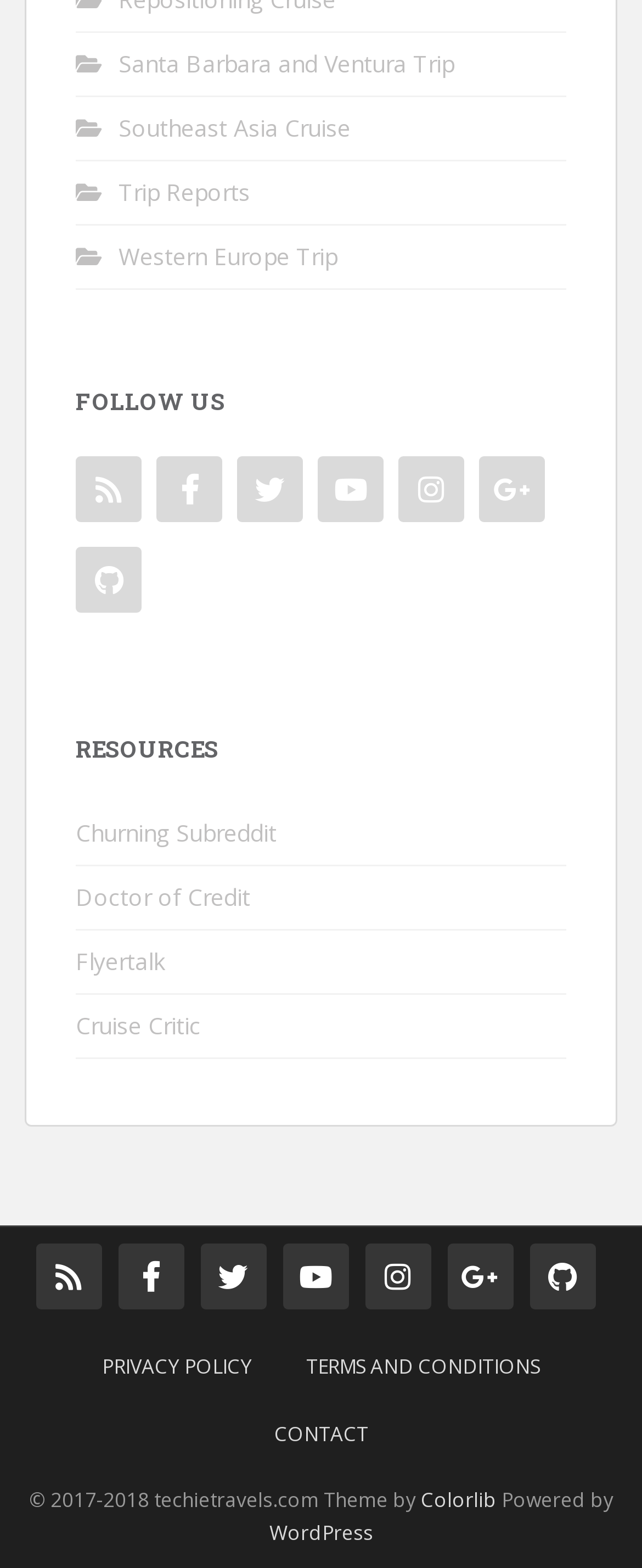Identify the bounding box coordinates of the clickable region required to complete the instruction: "Visit the Churning Subreddit". The coordinates should be given as four float numbers within the range of 0 and 1, i.e., [left, top, right, bottom].

[0.118, 0.512, 0.882, 0.553]